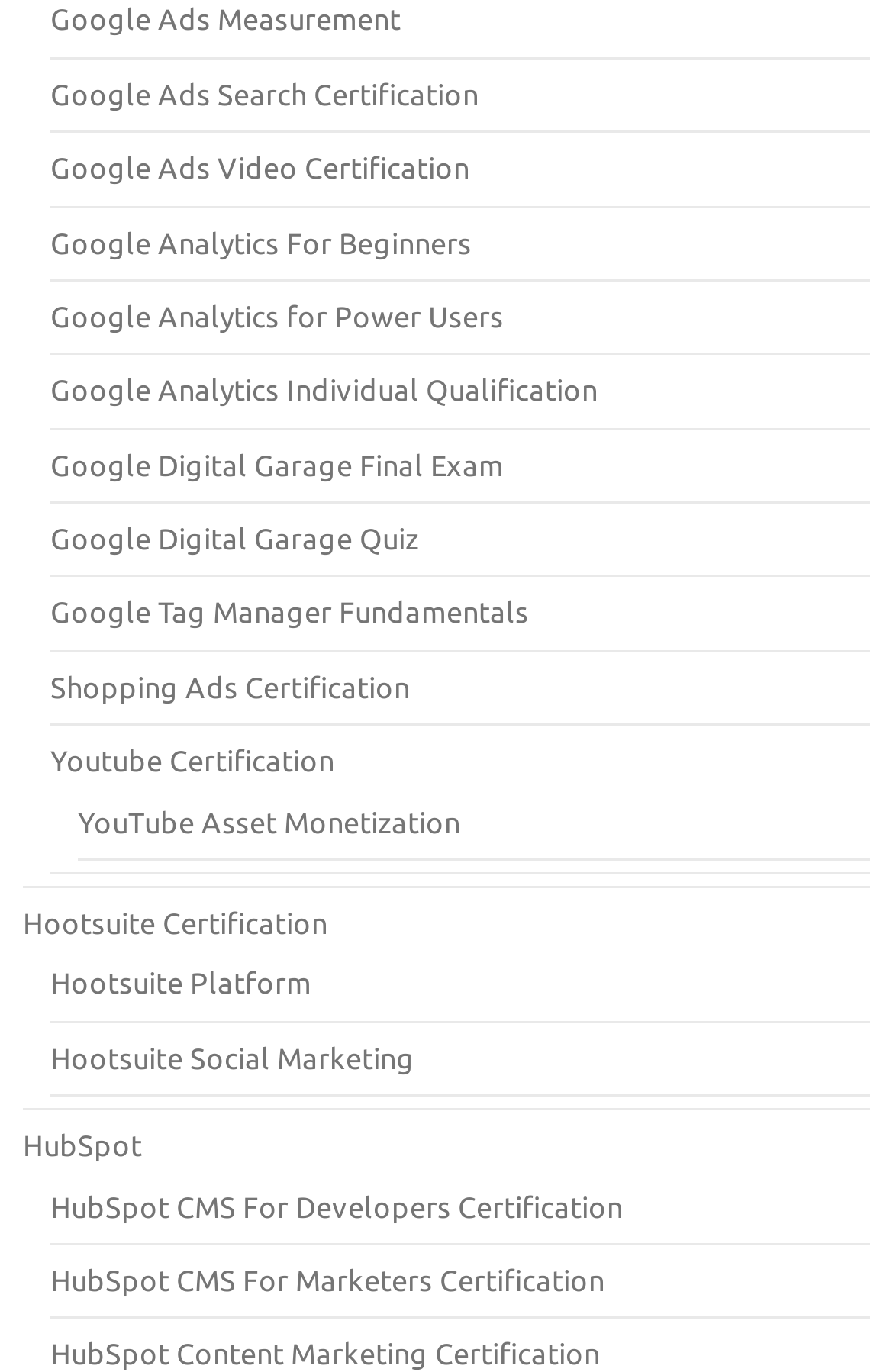What is the last link on the webpage?
Using the image as a reference, give a one-word or short phrase answer.

HubSpot Content Marketing Certification